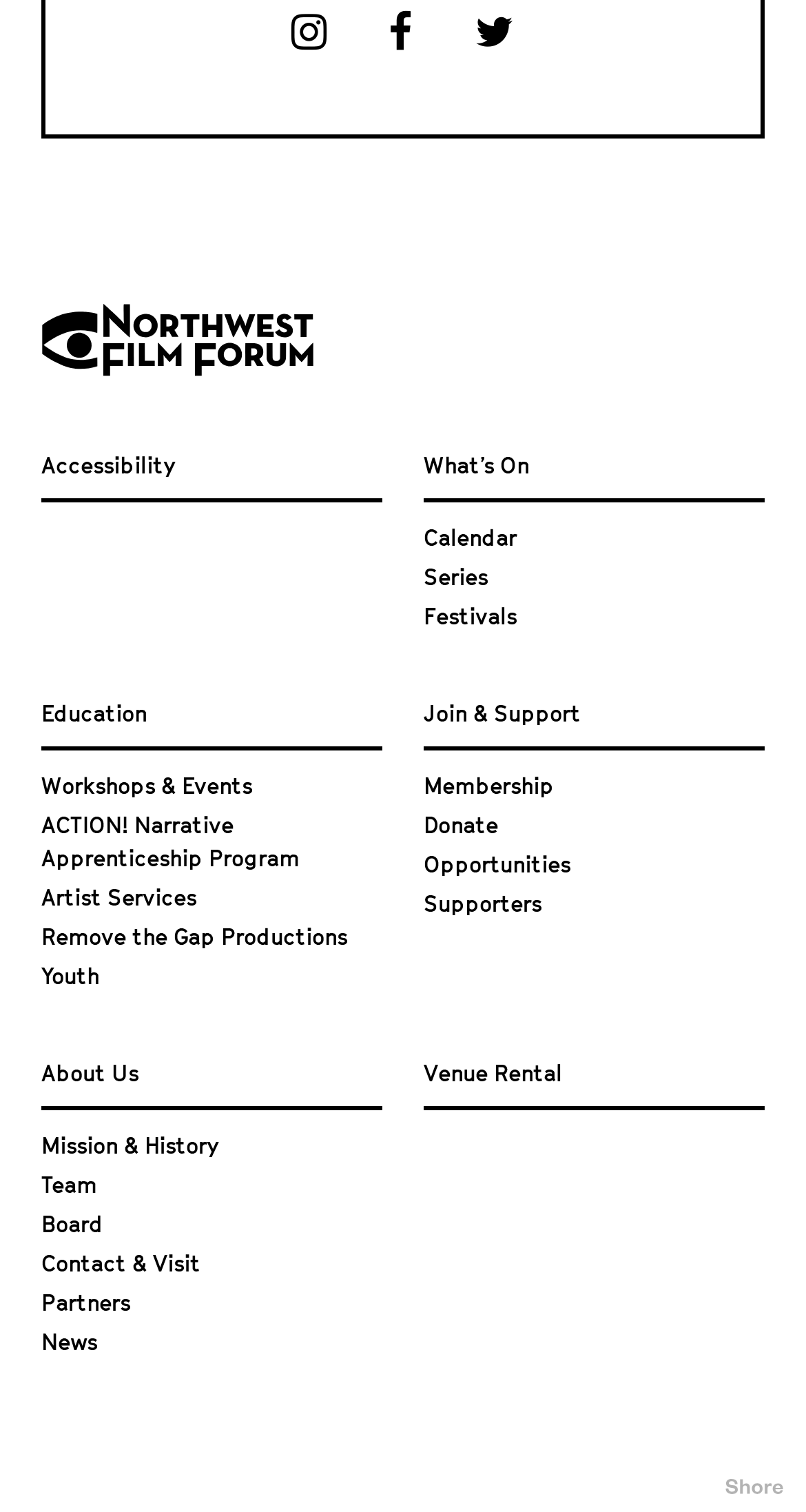What is the last item under the 'About Us' category?
Using the visual information, respond with a single word or phrase.

News